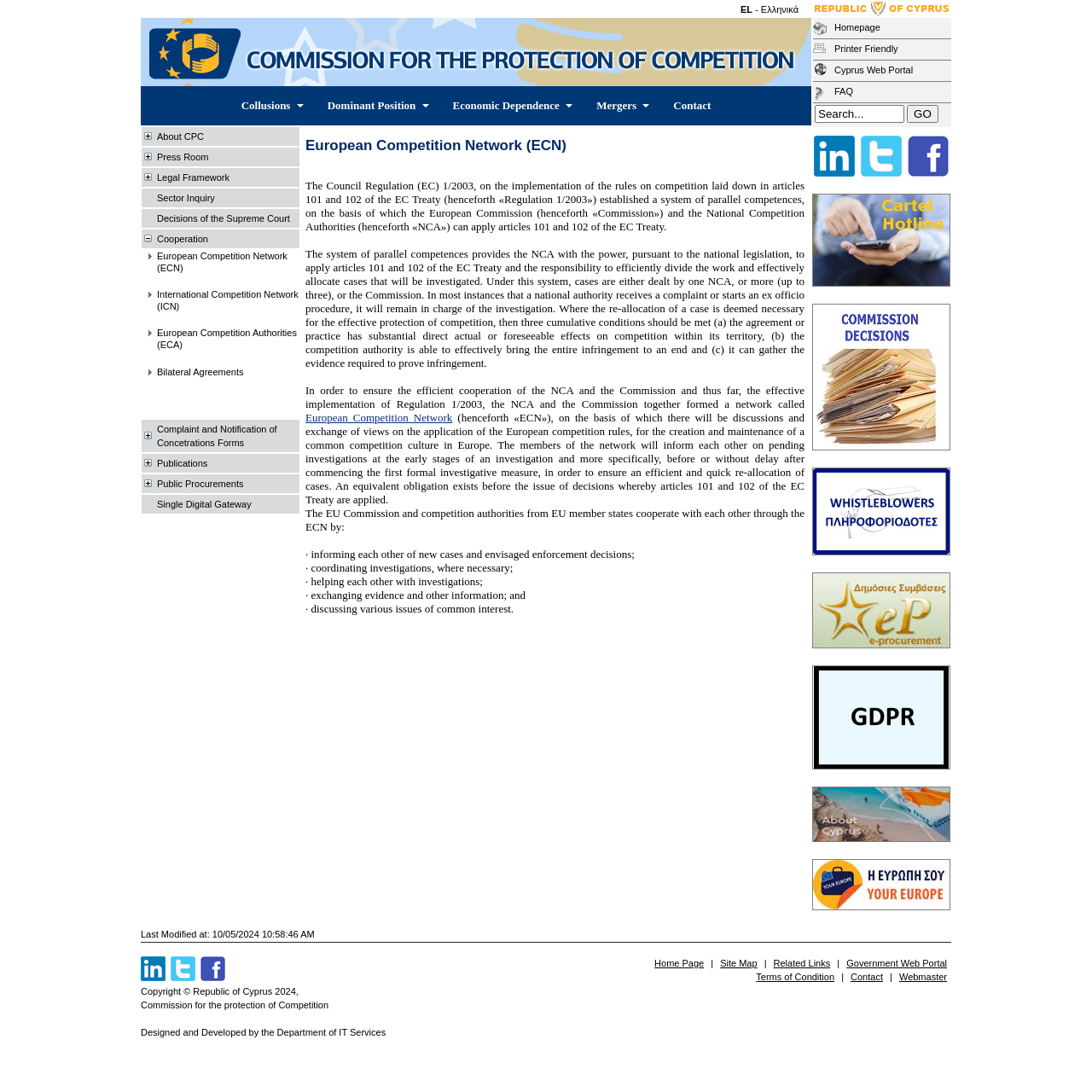Please mark the clickable region by giving the bounding box coordinates needed to complete this instruction: "Search for something".

[0.746, 0.096, 0.828, 0.112]